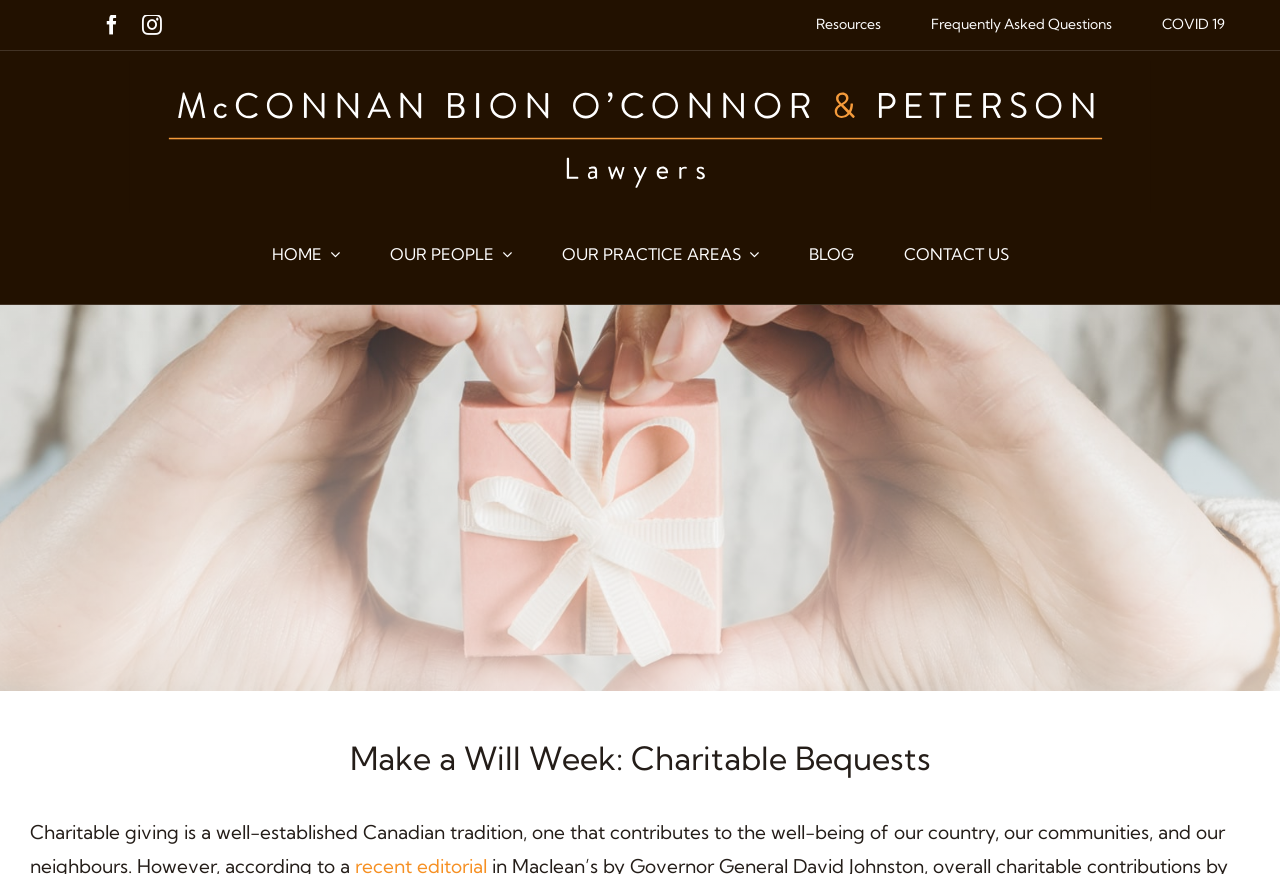Given the webpage screenshot and the description, determine the bounding box coordinates (top-left x, top-left y, bottom-right x, bottom-right y) that define the location of the UI element matching this description: Frequently Asked Questions

[0.708, 0.0, 0.888, 0.057]